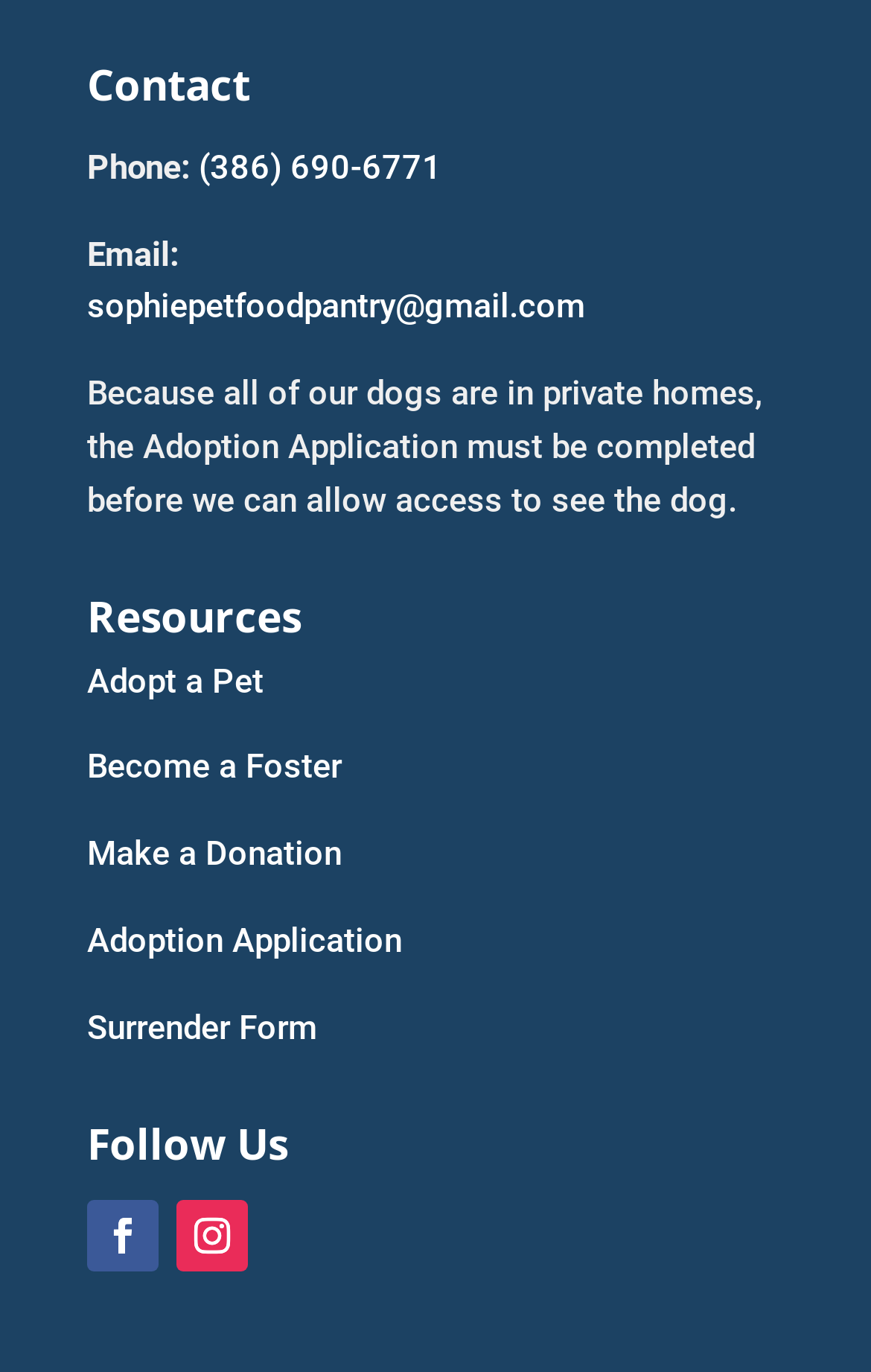How many social media links are there in the 'Follow Us' section?
Respond to the question with a single word or phrase according to the image.

2